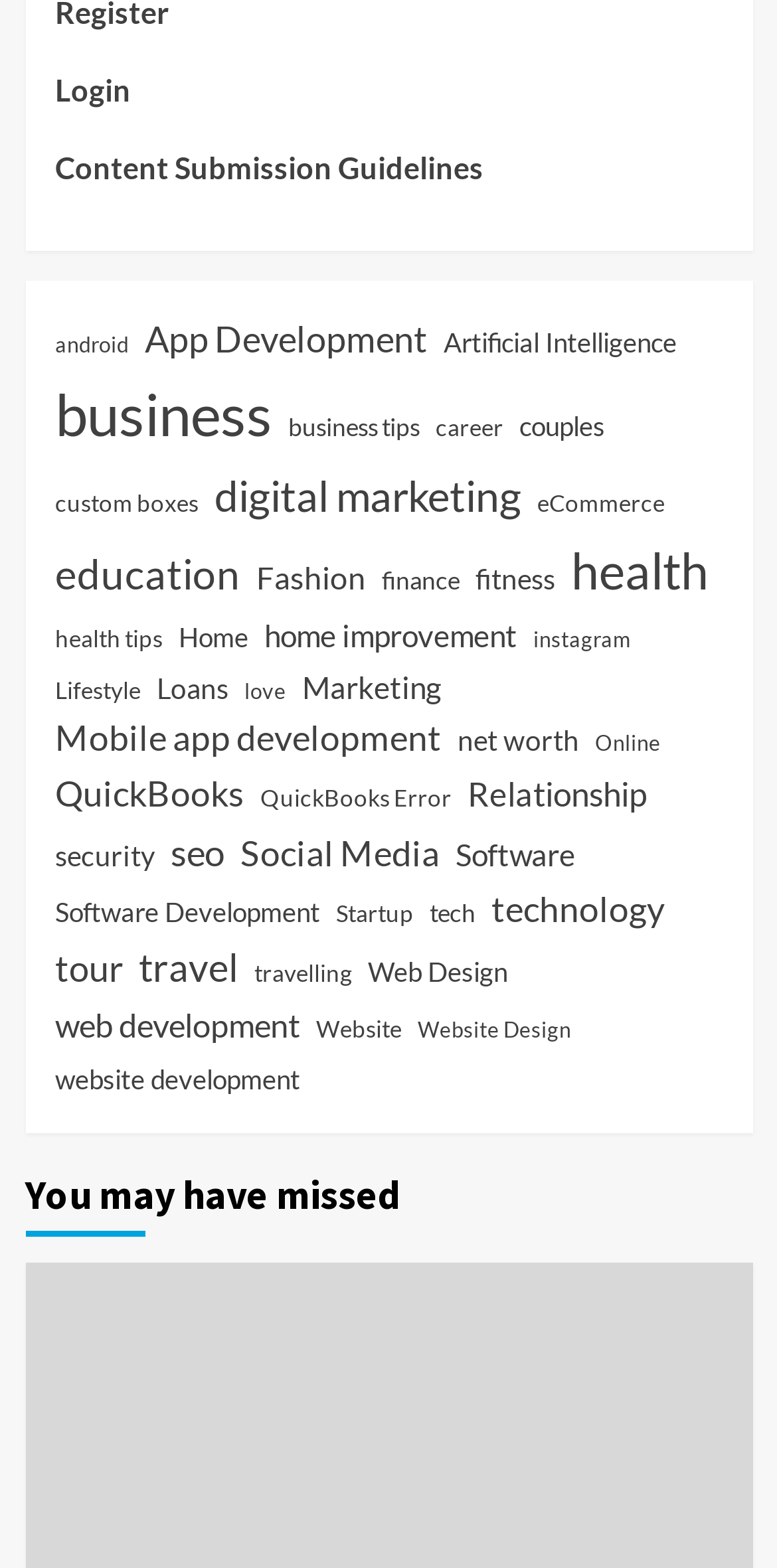How many categories are related to technology?
Based on the image, please offer an in-depth response to the question.

I searched the list of categories and found that there are five categories related to technology, including 'tech', 'technology', 'Software', 'Software Development', and 'Web Design'.